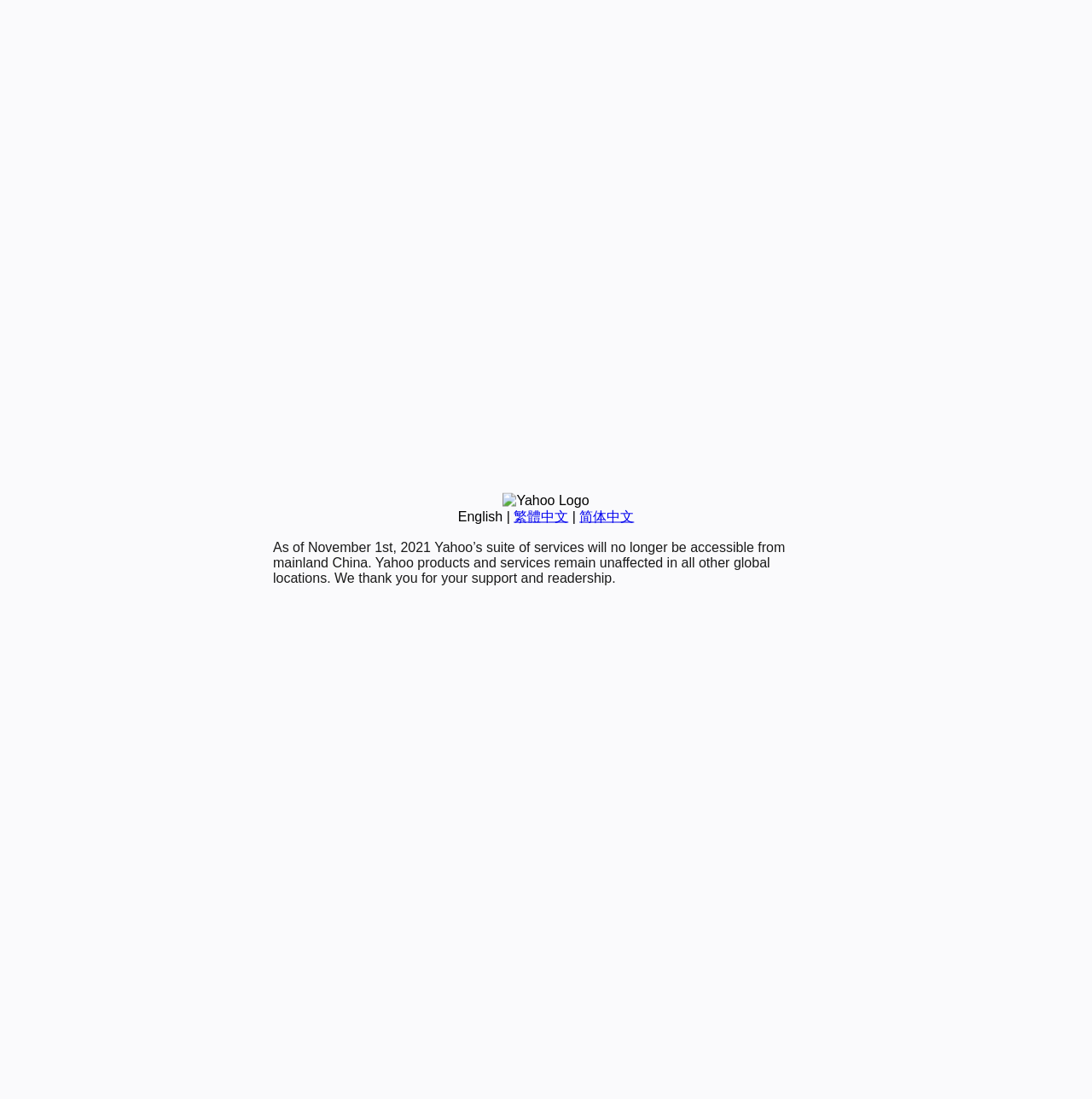Please determine the bounding box of the UI element that matches this description: 繁體中文. The coordinates should be given as (top-left x, top-left y, bottom-right x, bottom-right y), with all values between 0 and 1.

[0.47, 0.463, 0.52, 0.476]